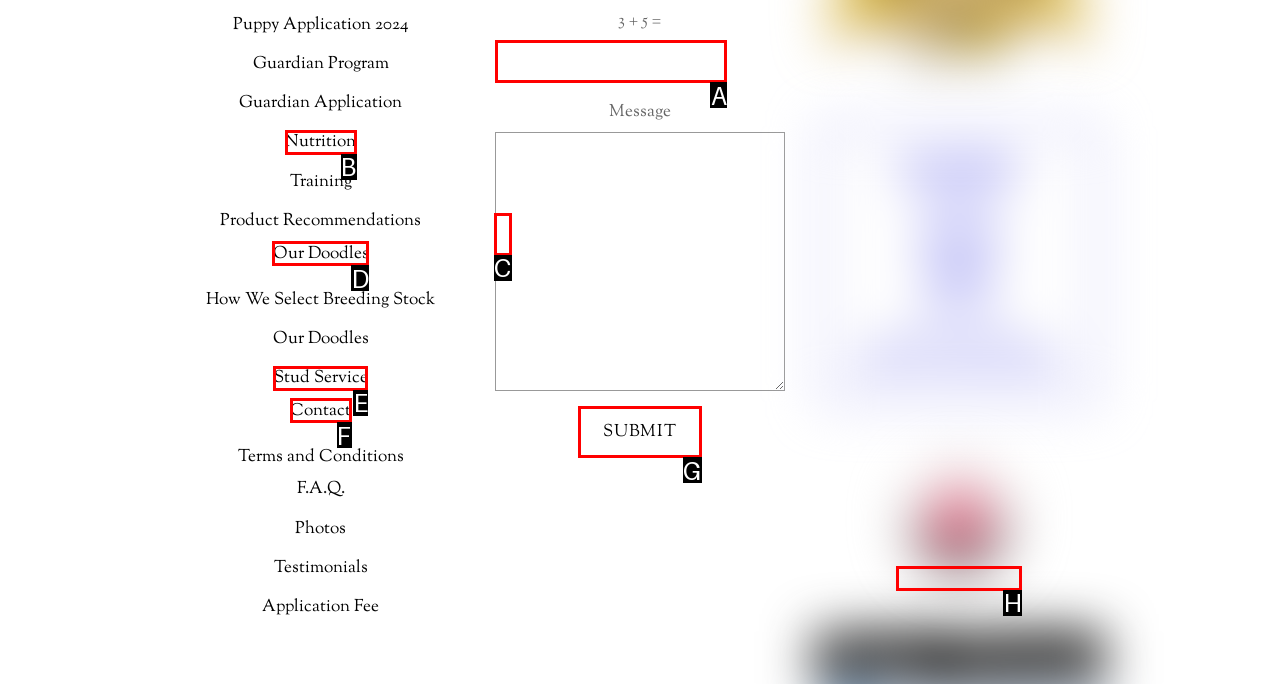Pick the right letter to click to achieve the task: Click the SUBMIT button
Answer with the letter of the correct option directly.

G